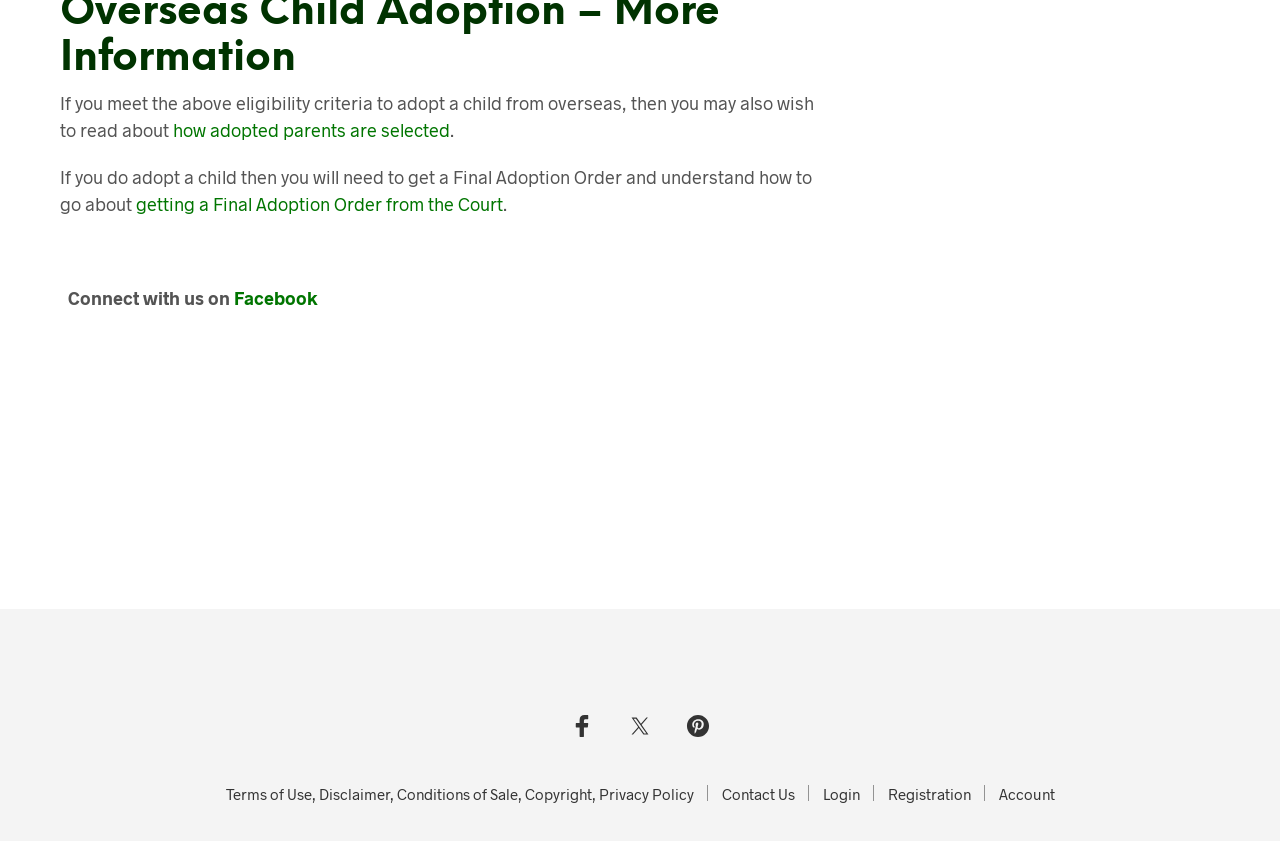What is the name of the website or organization?
Please interpret the details in the image and answer the question thoroughly.

The webpage has a figure with a link to 'Question: DIY Family Law Australia', suggesting that this is the name of the website or organization.